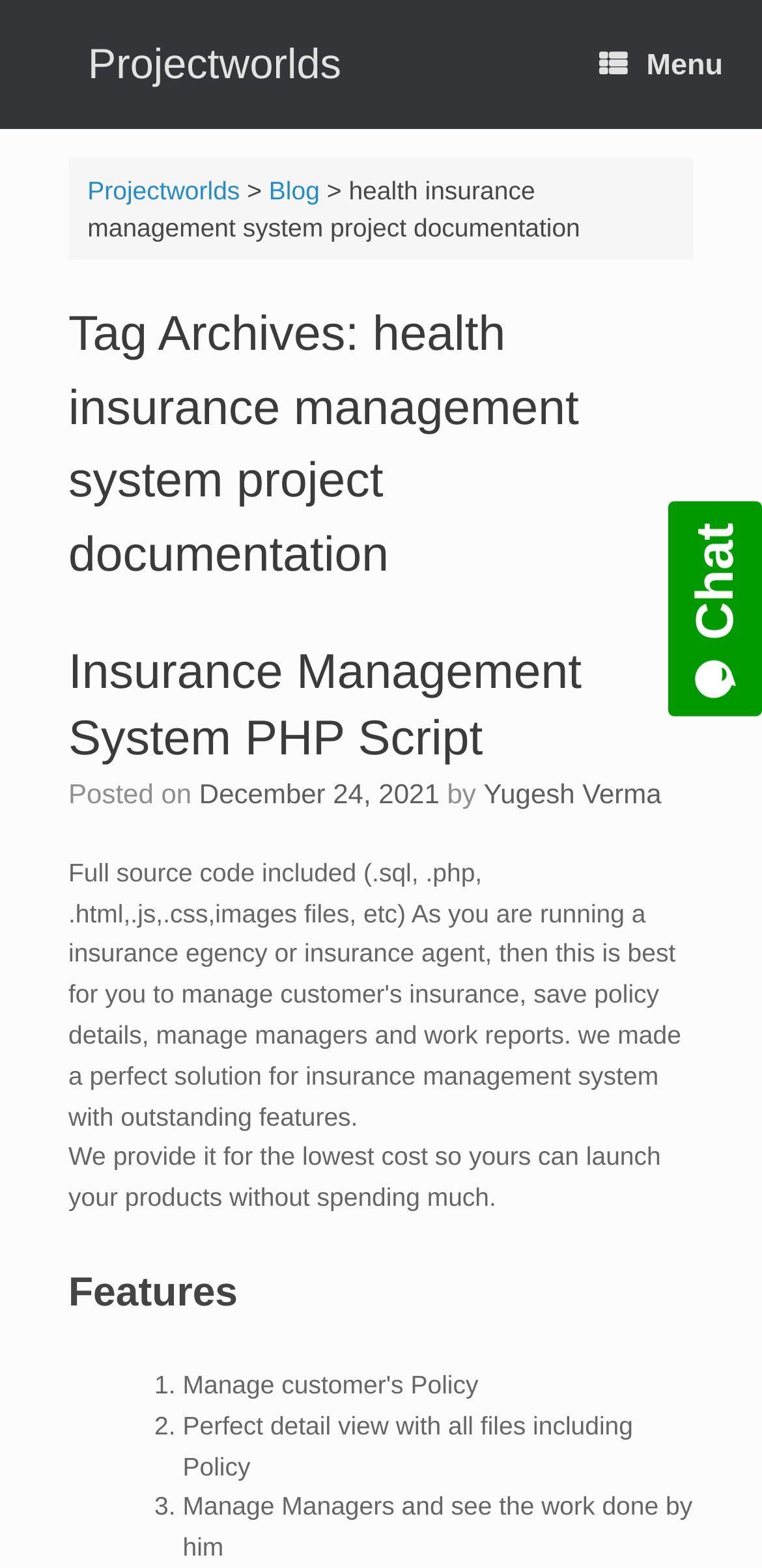Who is the author of the post?
Provide a short answer using one word or a brief phrase based on the image.

Yugesh Verma